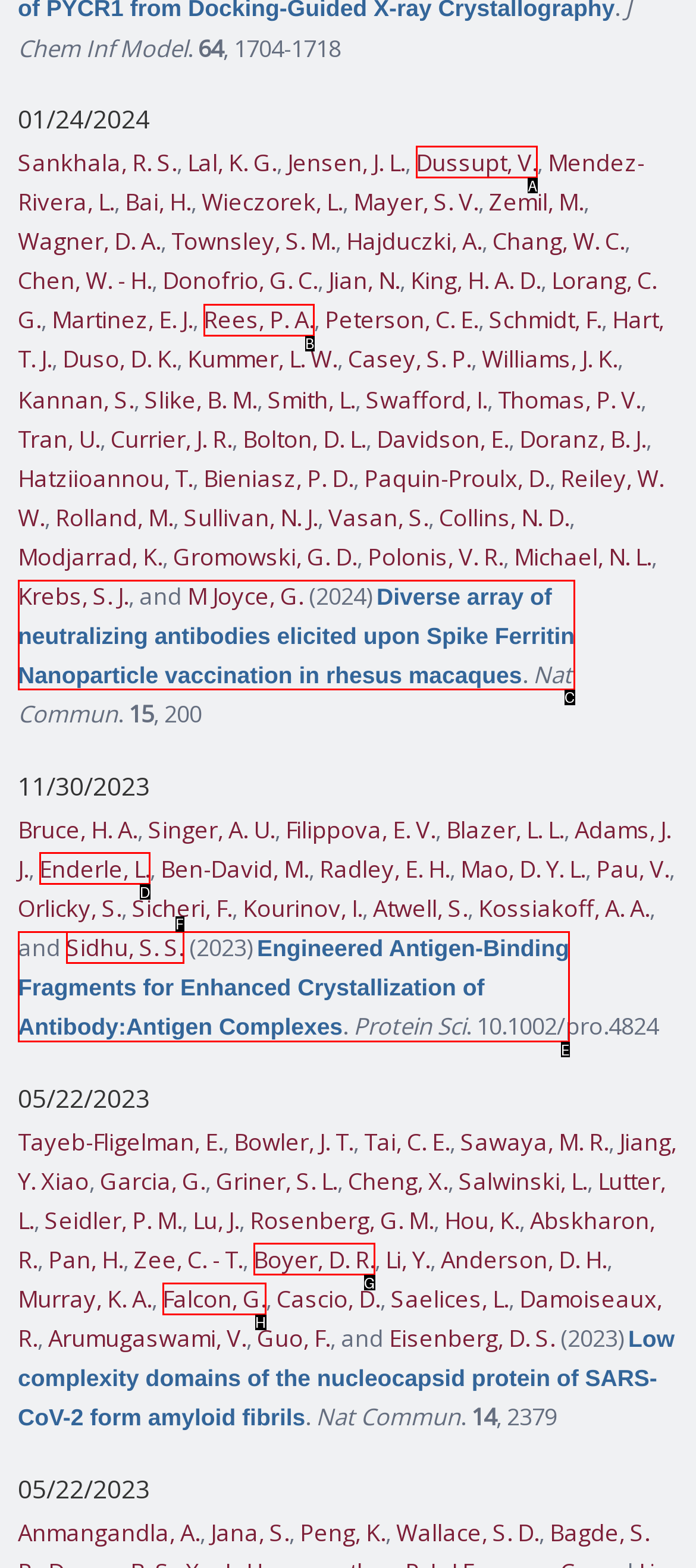Select the correct UI element to click for this task: Visit the company website.
Answer using the letter from the provided options.

None